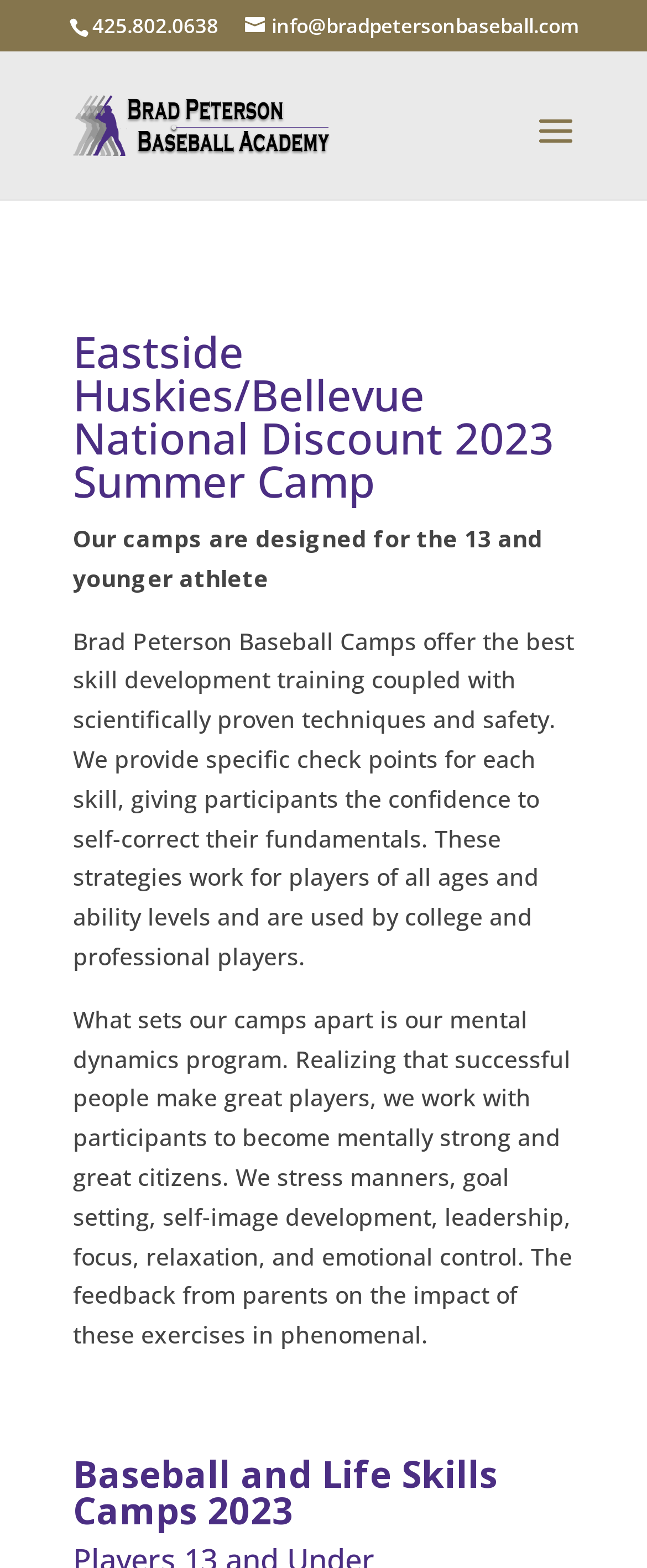Respond to the question with just a single word or phrase: 
What is the phone number on the webpage?

425.802.0638